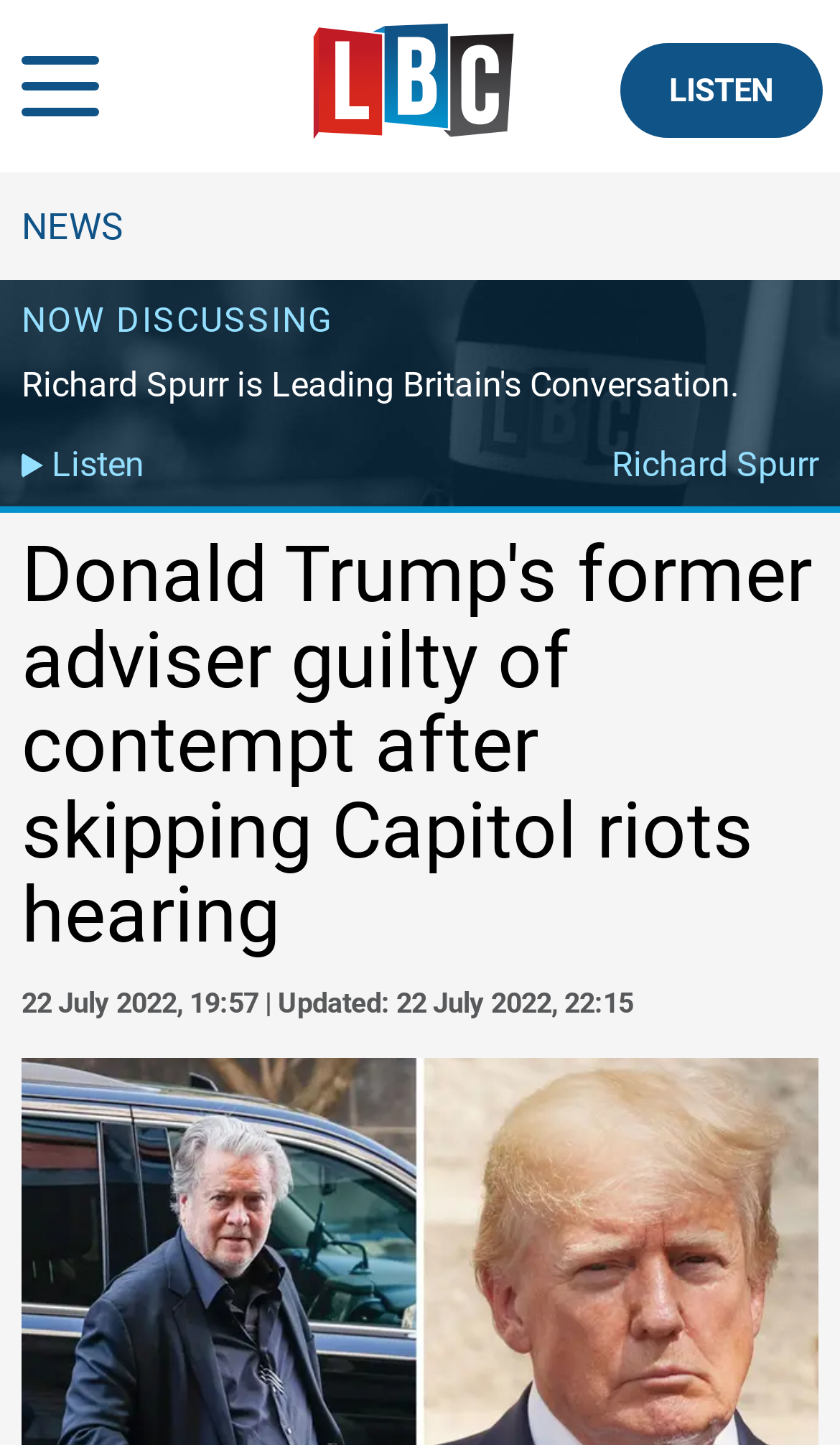Use a single word or phrase to answer the question: 
What is the call-to-action button on the top-right corner?

LISTEN